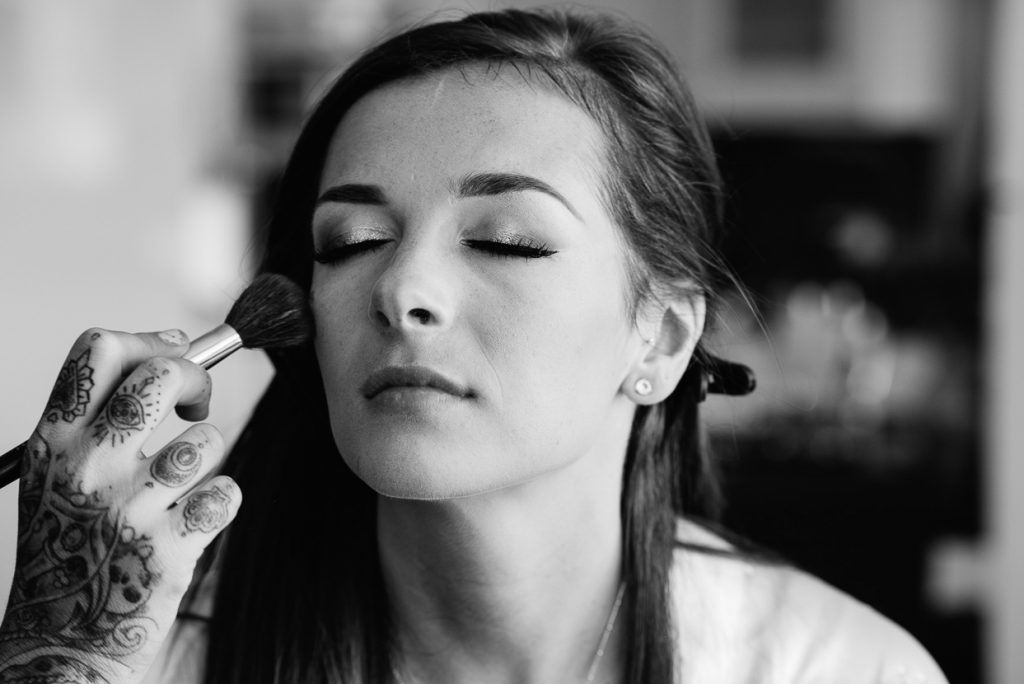What is the occasion depicted in the image?
Based on the visual, give a brief answer using one word or a short phrase.

Wedding day